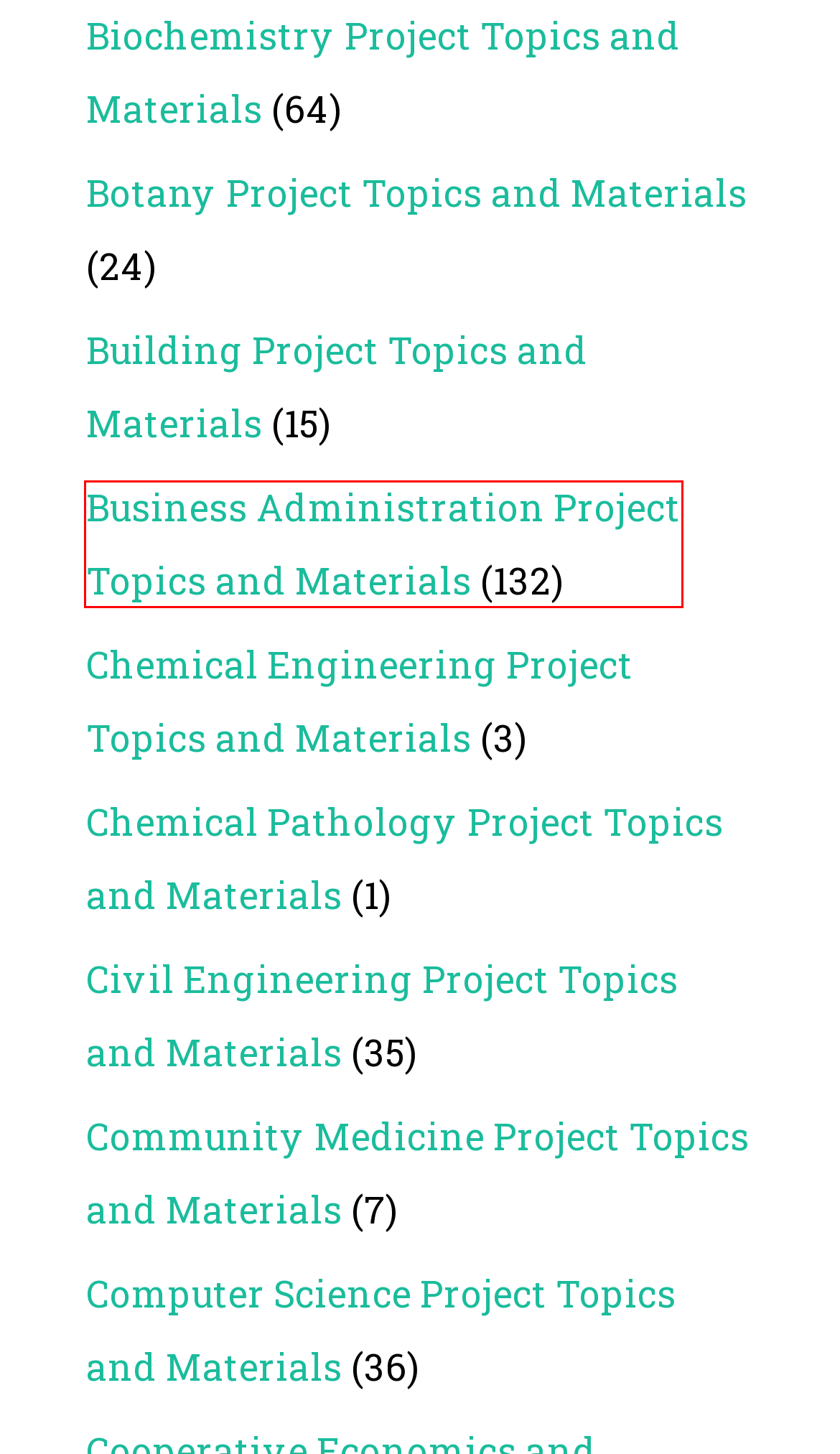You are given a screenshot of a webpage with a red rectangle bounding box. Choose the best webpage description that matches the new webpage after clicking the element in the bounding box. Here are the candidates:
A. Business Administration Project Topics and Materials Archives | Free Research Project
B. Community Medicine Project Topics and Materials Archives | Free Research Project
C. Chemical Engineering Project Topics and Materials Archives | Free Research Project
D. Botany Project Topics and Materials Archives | Free Research Project
E. Civil Engineering Project Topics and Materials Archives | Free Research Project
F. Biochemistry Project Topics and Materials Archives | Free Research Project
G. Computer Science Project Topics and Materials Archives | Free Research Project
H. Building Project Topics and Materials Archives | Free Research Project

A